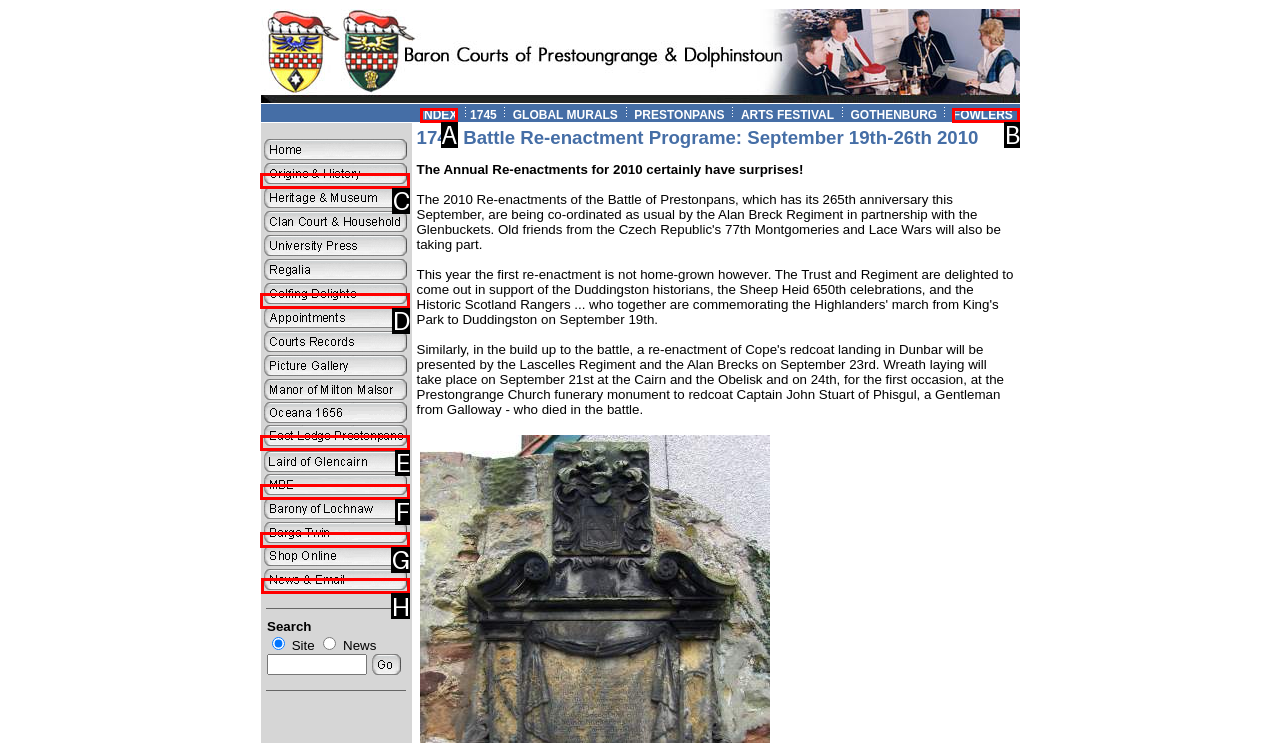Identify the correct UI element to click for the following task: Go to the News and Email page Choose the option's letter based on the given choices.

H